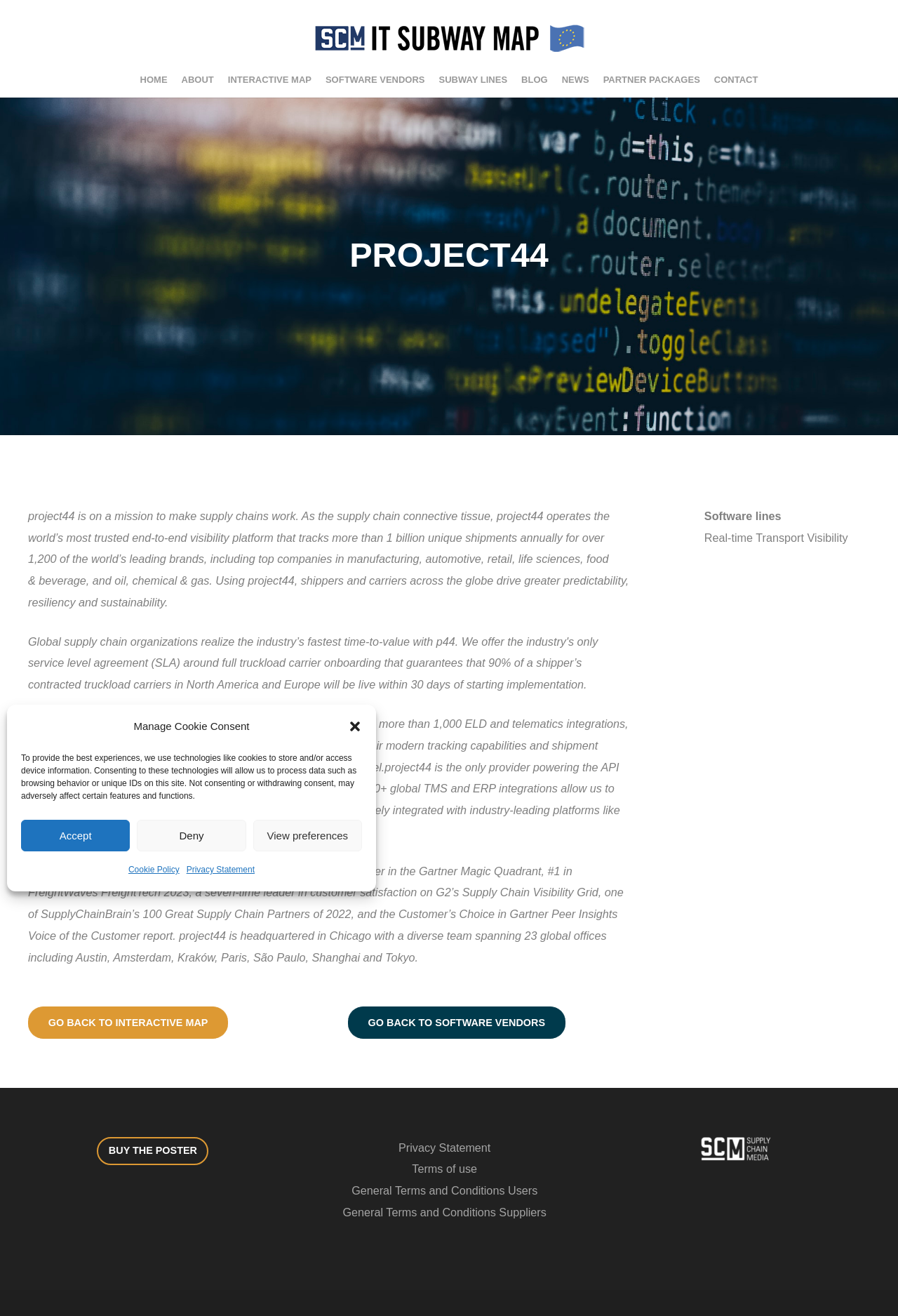Pinpoint the bounding box coordinates for the area that should be clicked to perform the following instruction: "Buy the POSTER".

[0.108, 0.864, 0.232, 0.885]